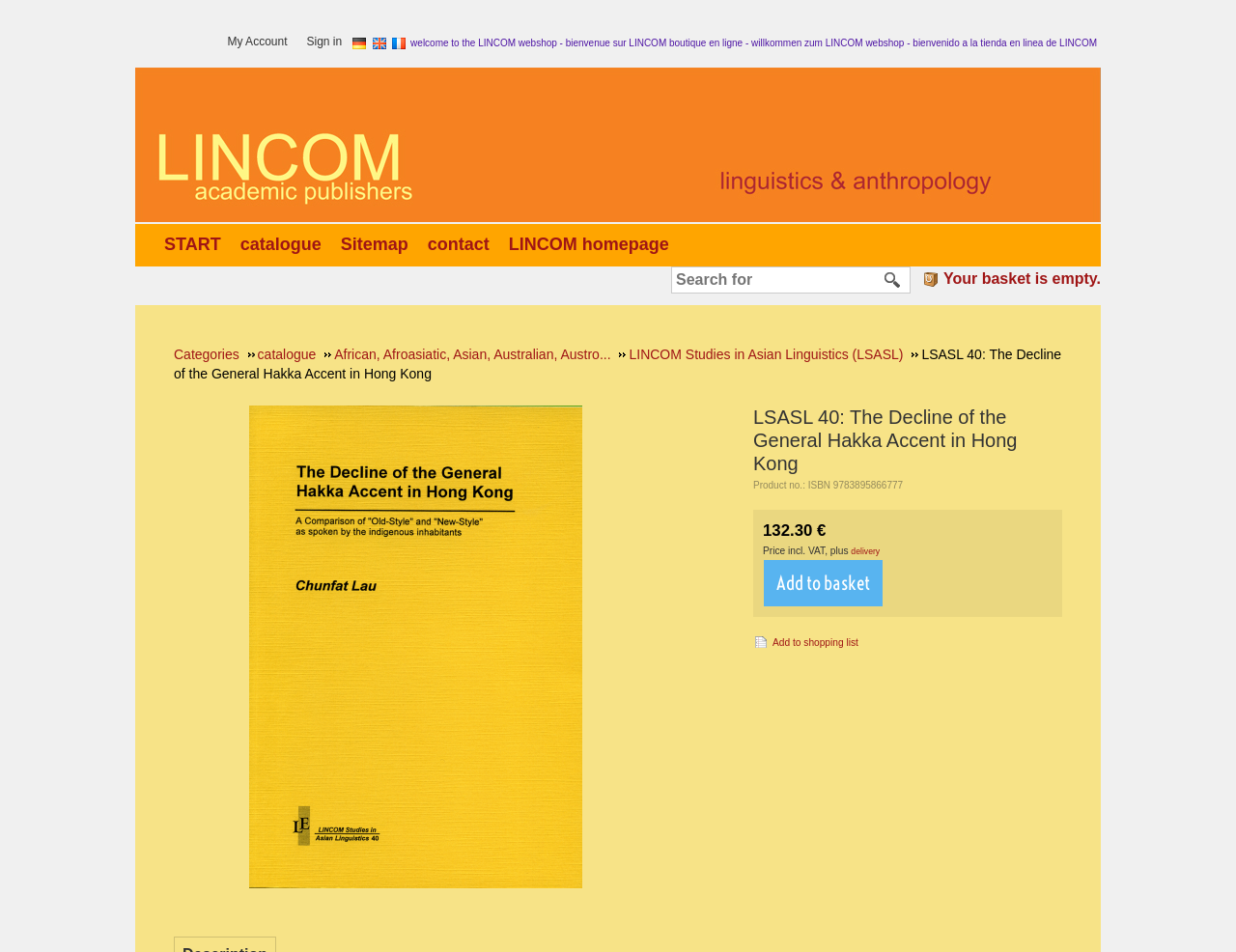Give a one-word or short-phrase answer to the following question: 
What are the possible languages to switch to?

Deutsch, English, Français